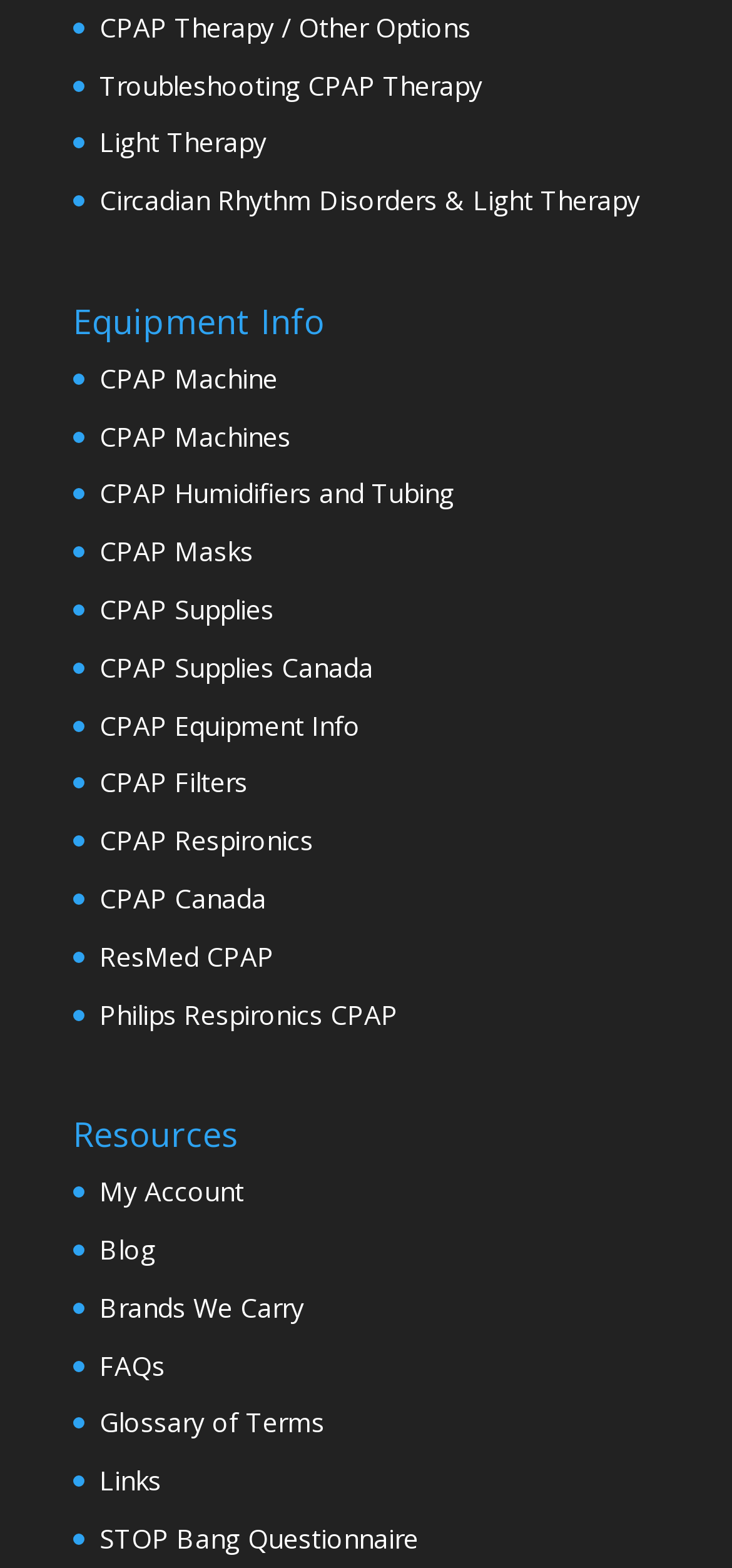Please identify the bounding box coordinates of the area I need to click to accomplish the following instruction: "Explore CPAP Machine options".

[0.136, 0.23, 0.379, 0.252]